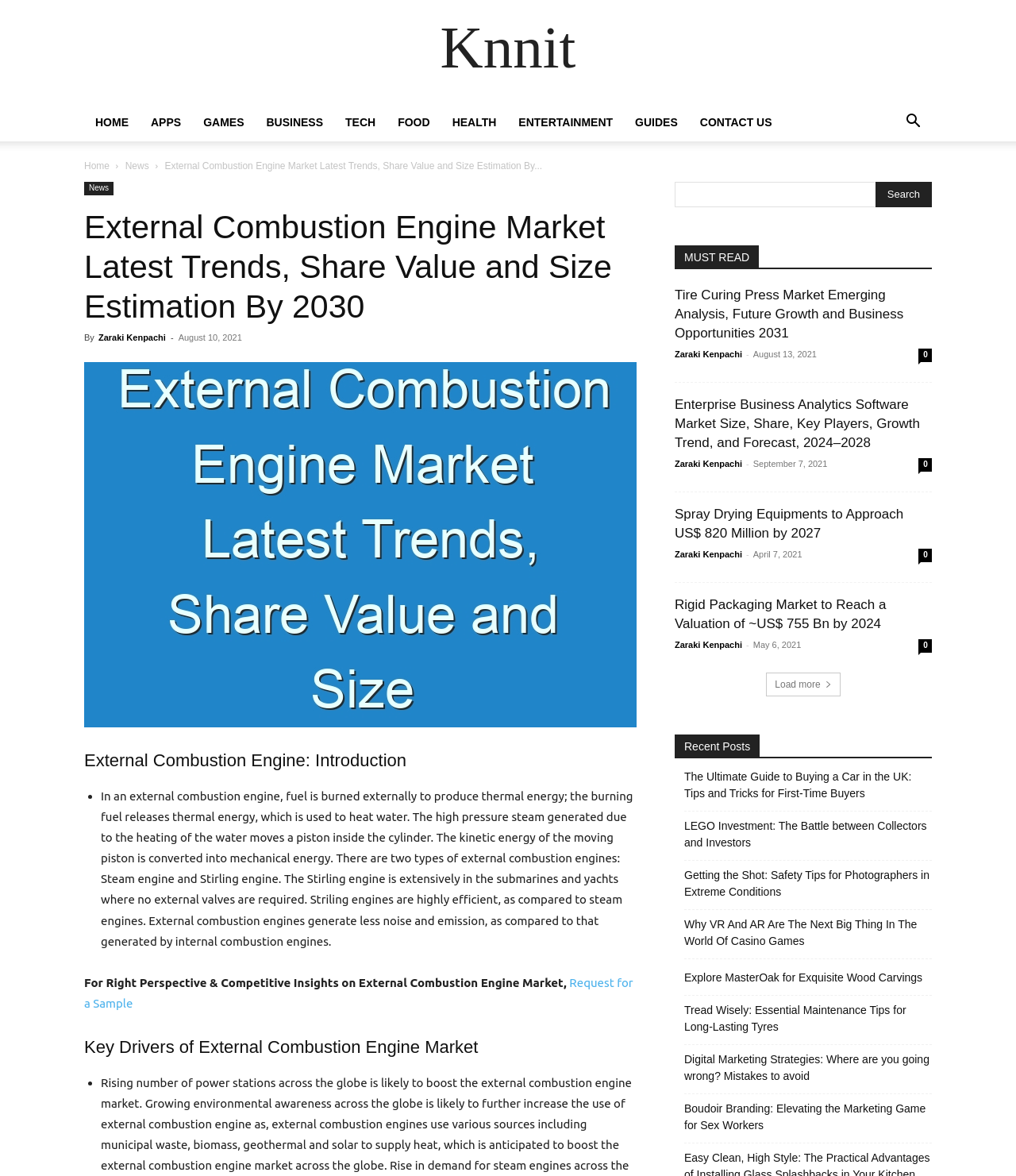Use a single word or phrase to respond to the question:
What is the purpose of the high pressure steam in an external combustion engine?

To move a piston